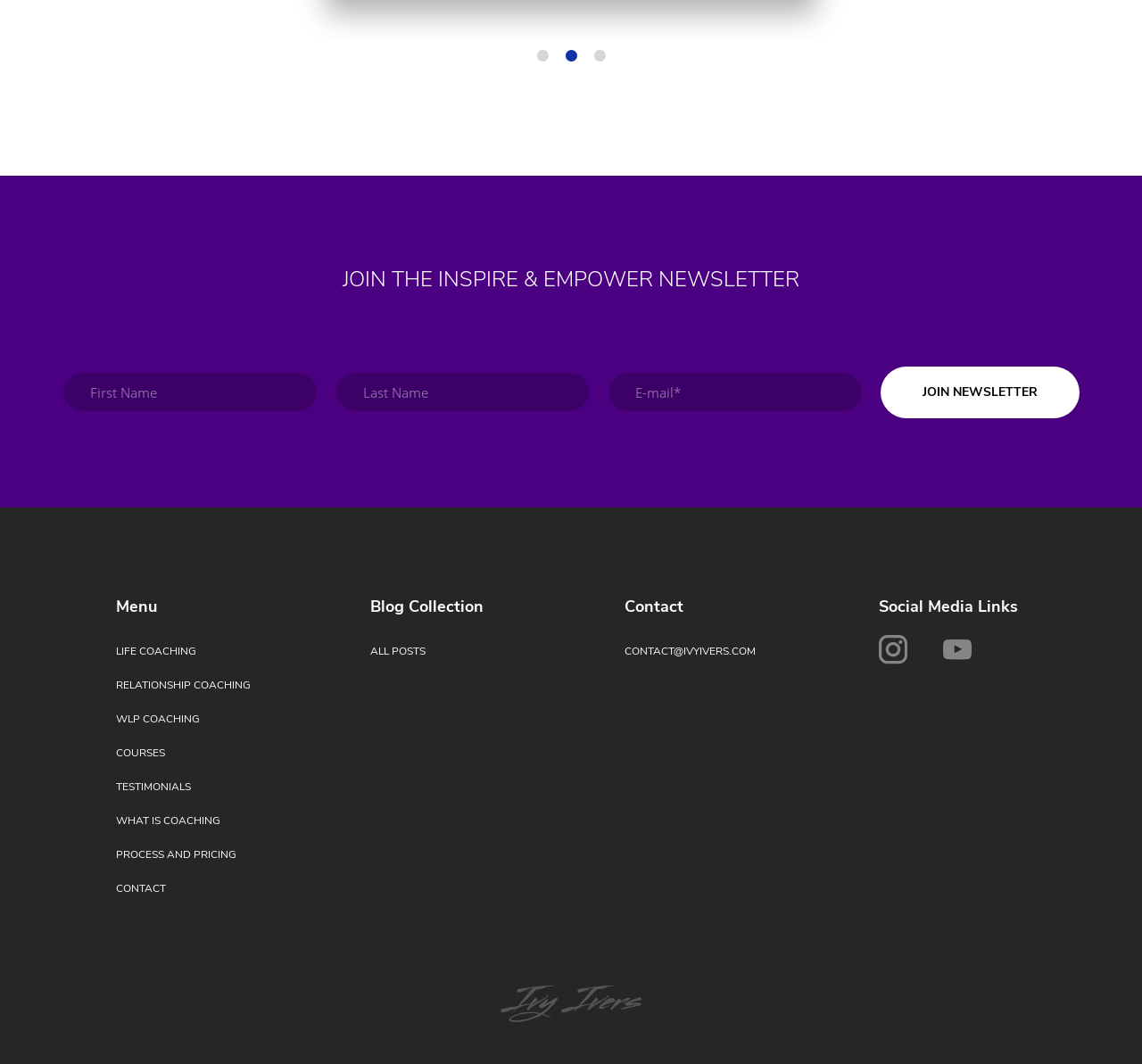Determine the bounding box for the UI element as described: "name="last_name" placeholder="Last Name"". The coordinates should be represented as four float numbers between 0 and 1, formatted as [left, top, right, bottom].

[0.293, 0.35, 0.517, 0.388]